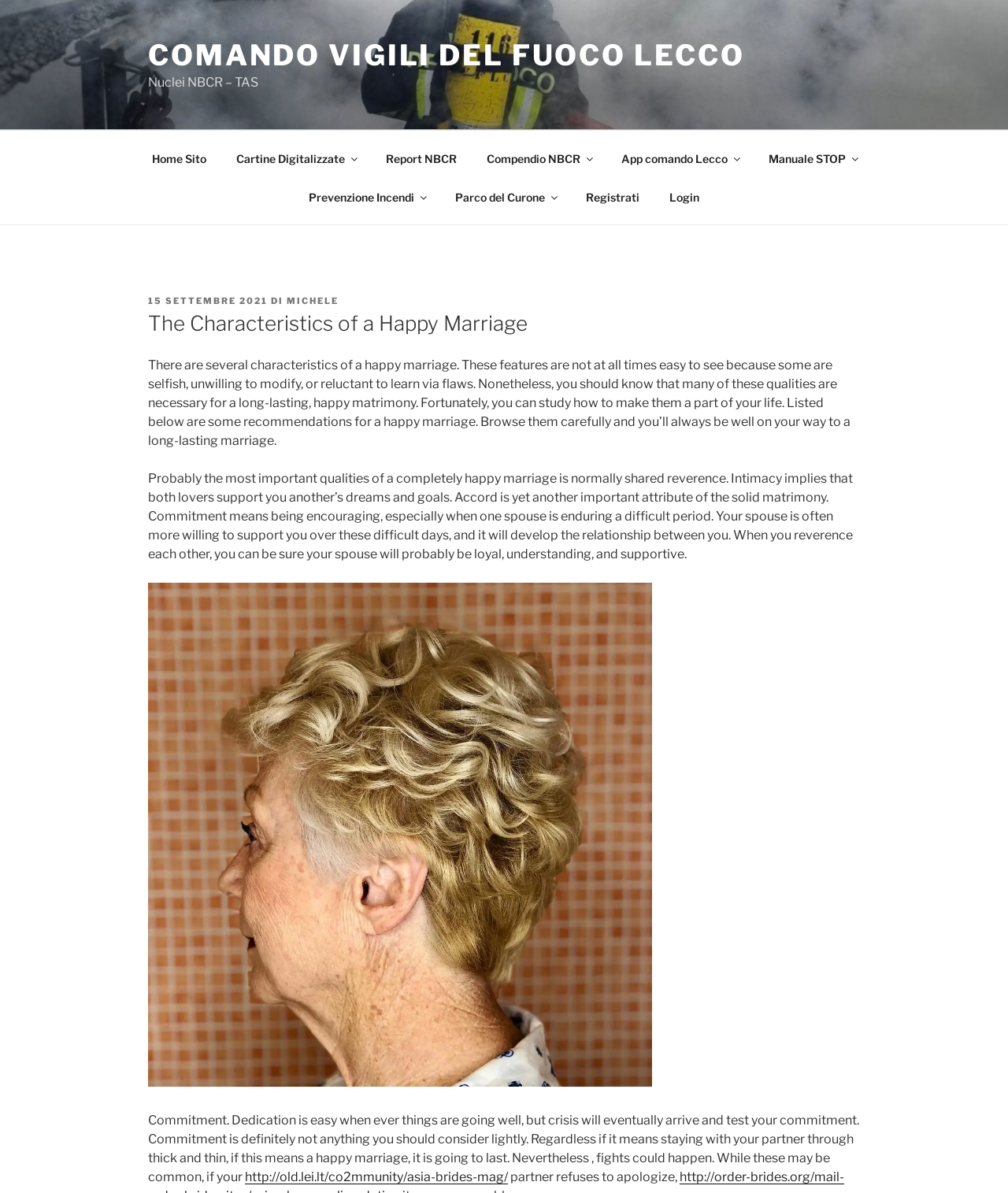What is the image on the webpage about?
Using the visual information, answer the question in a single word or phrase.

Not specified